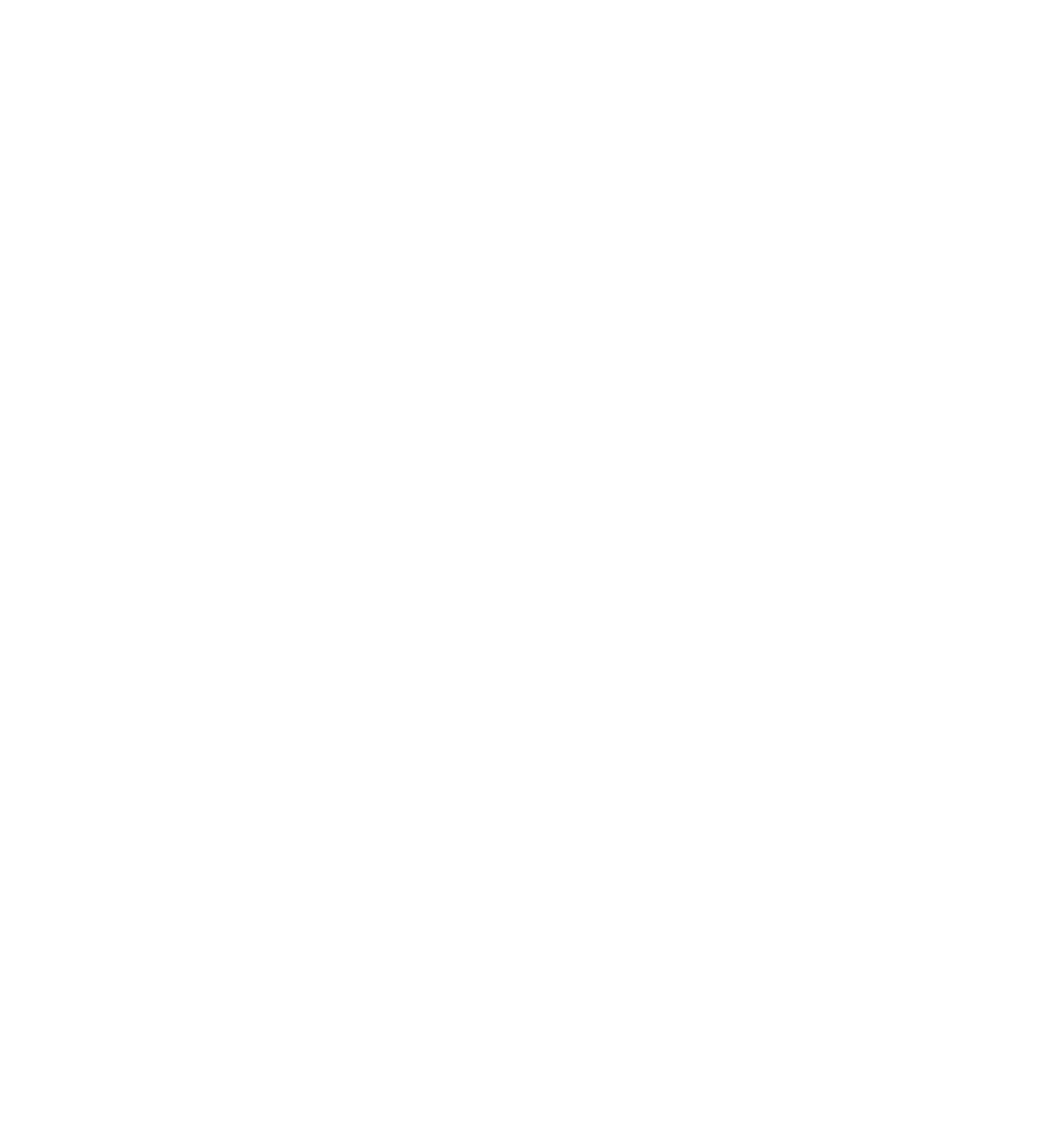Please find the bounding box for the following UI element description. Provide the coordinates in (top-left x, top-left y, bottom-right x, bottom-right y) format, with values between 0 and 1: How Heat Pumps Work

[0.674, 0.301, 0.798, 0.32]